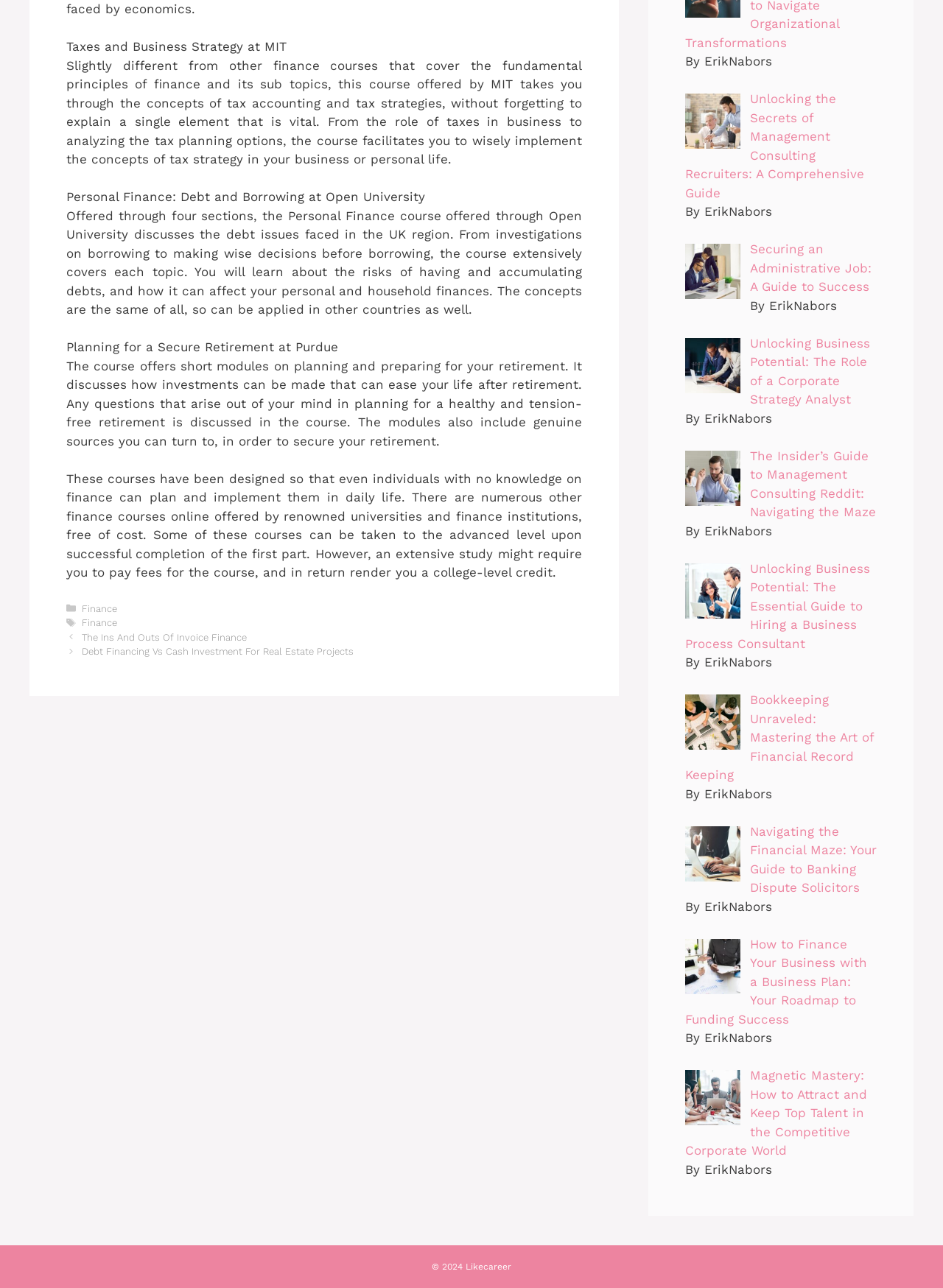Who is the author of the articles listed on the webpage?
Please answer the question as detailed as possible based on the image.

The author of the articles listed on the webpage is ErikNabors, as mentioned in the StaticText elements with the text 'By ErikNabors'.